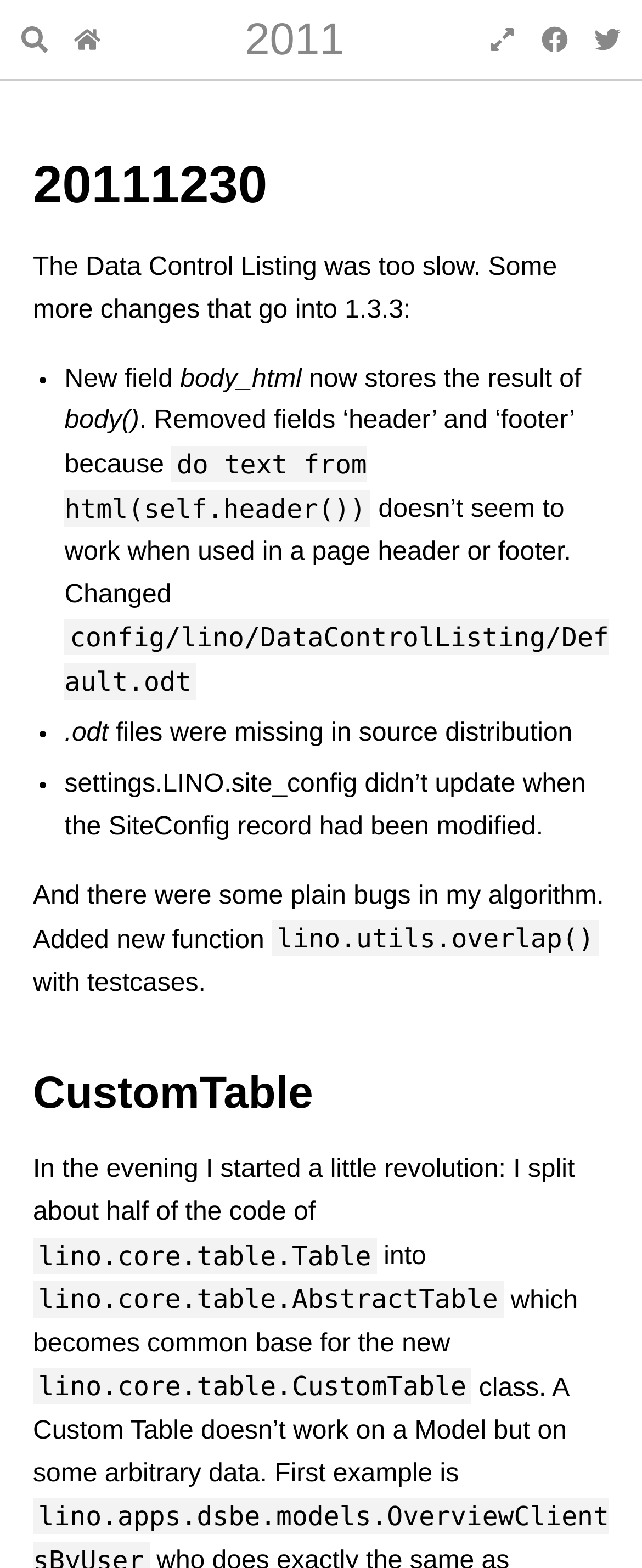How many list markers are there in the blog post?
Using the image as a reference, answer with just one word or a short phrase.

3